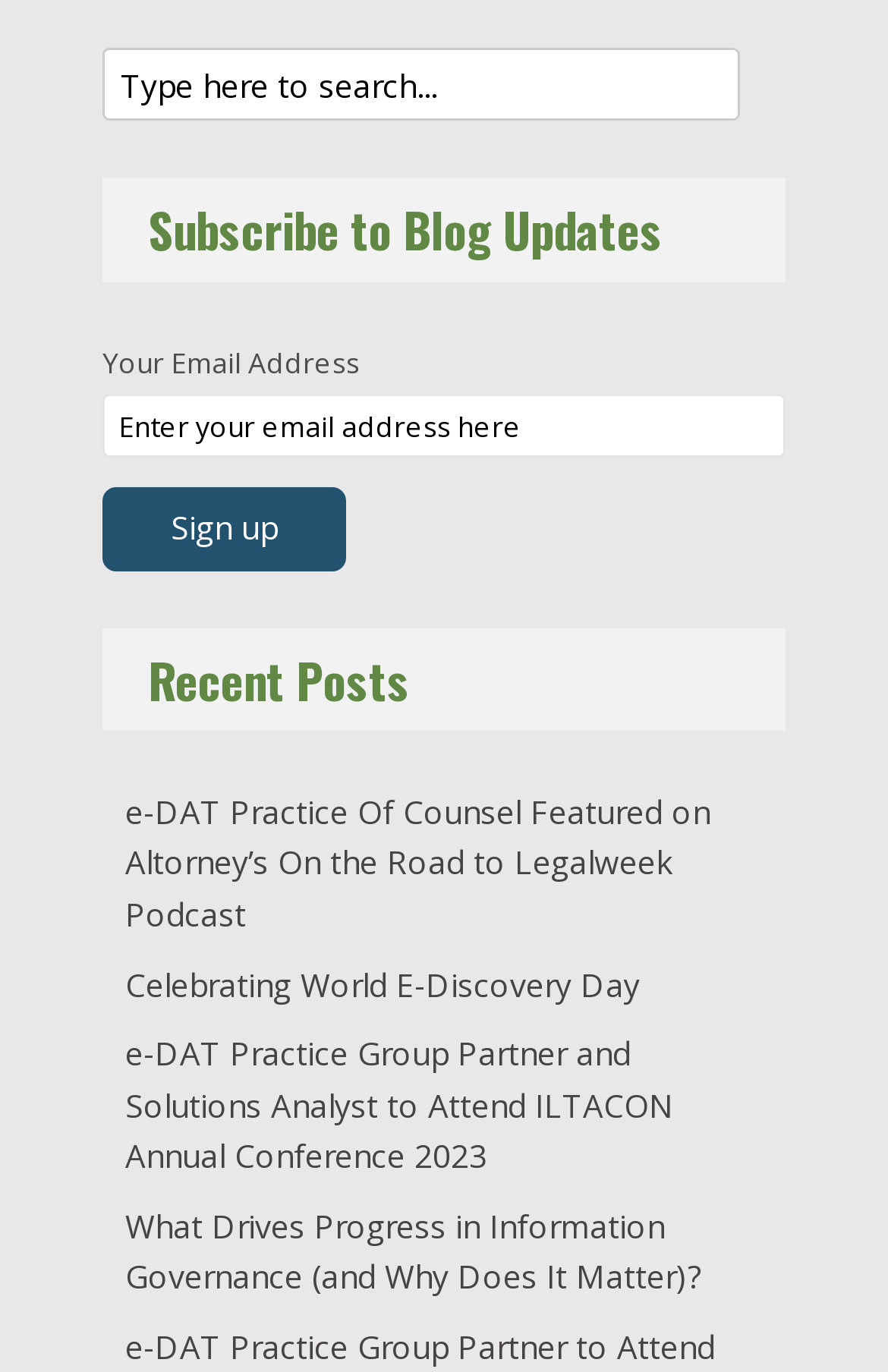Locate the bounding box of the UI element described in the following text: "Celebrating World E-Discovery Day".

[0.141, 0.701, 0.721, 0.733]